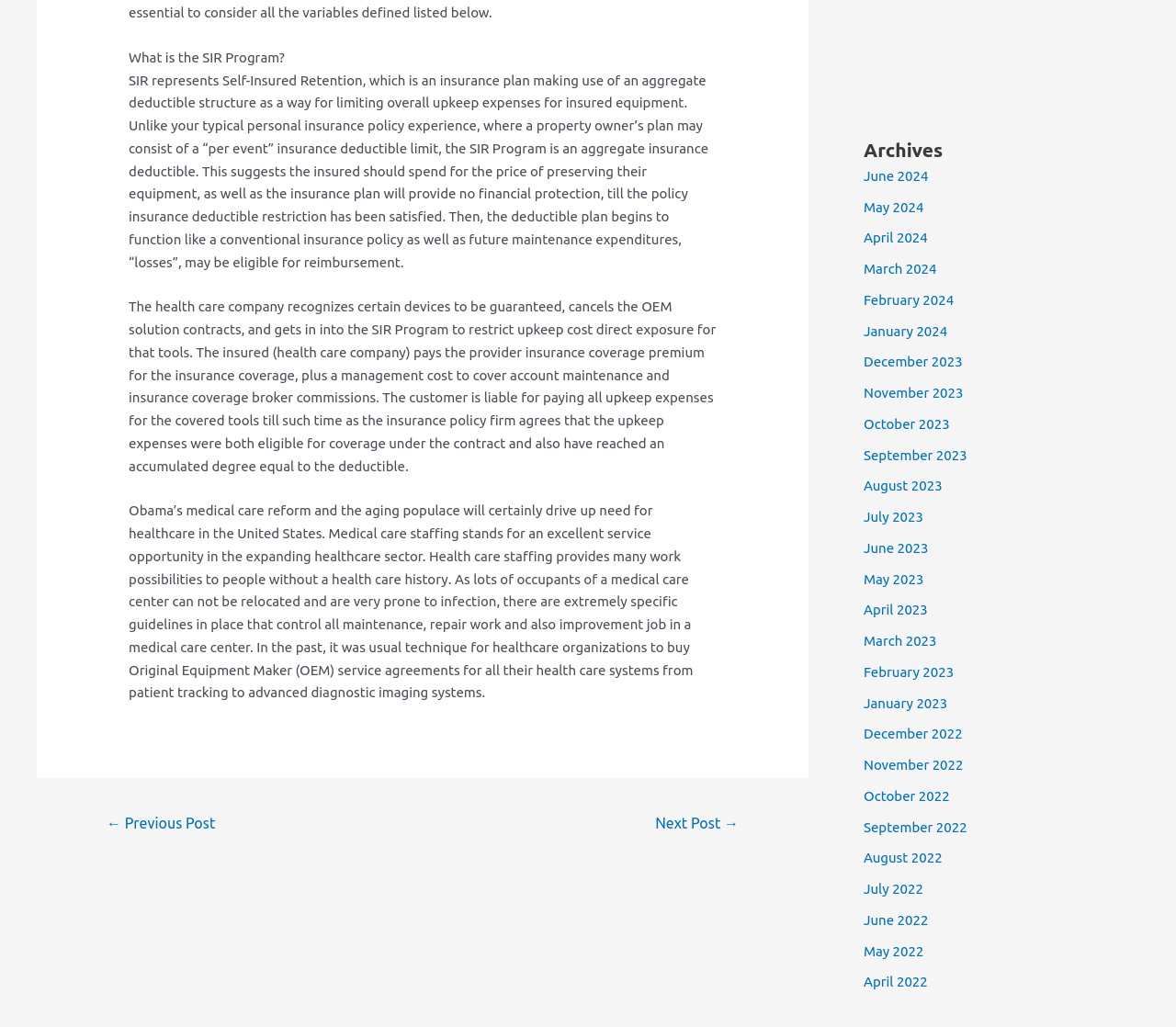Predict the bounding box of the UI element that fits this description: "December 2023".

[0.734, 0.345, 0.818, 0.36]